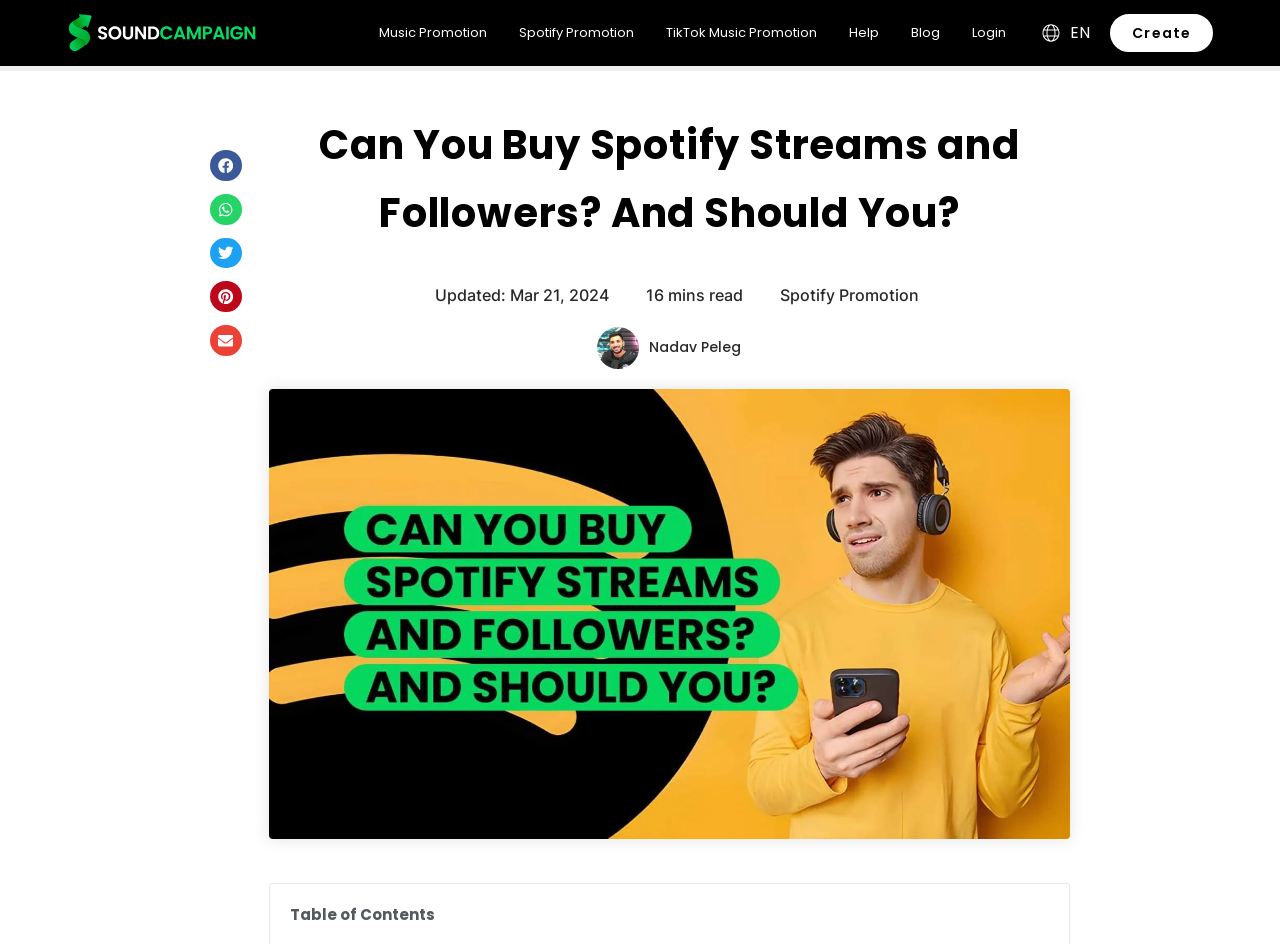What is the main heading of this webpage? Please extract and provide it.

Can You Buy Spotify Streams and Followers? And Should You?